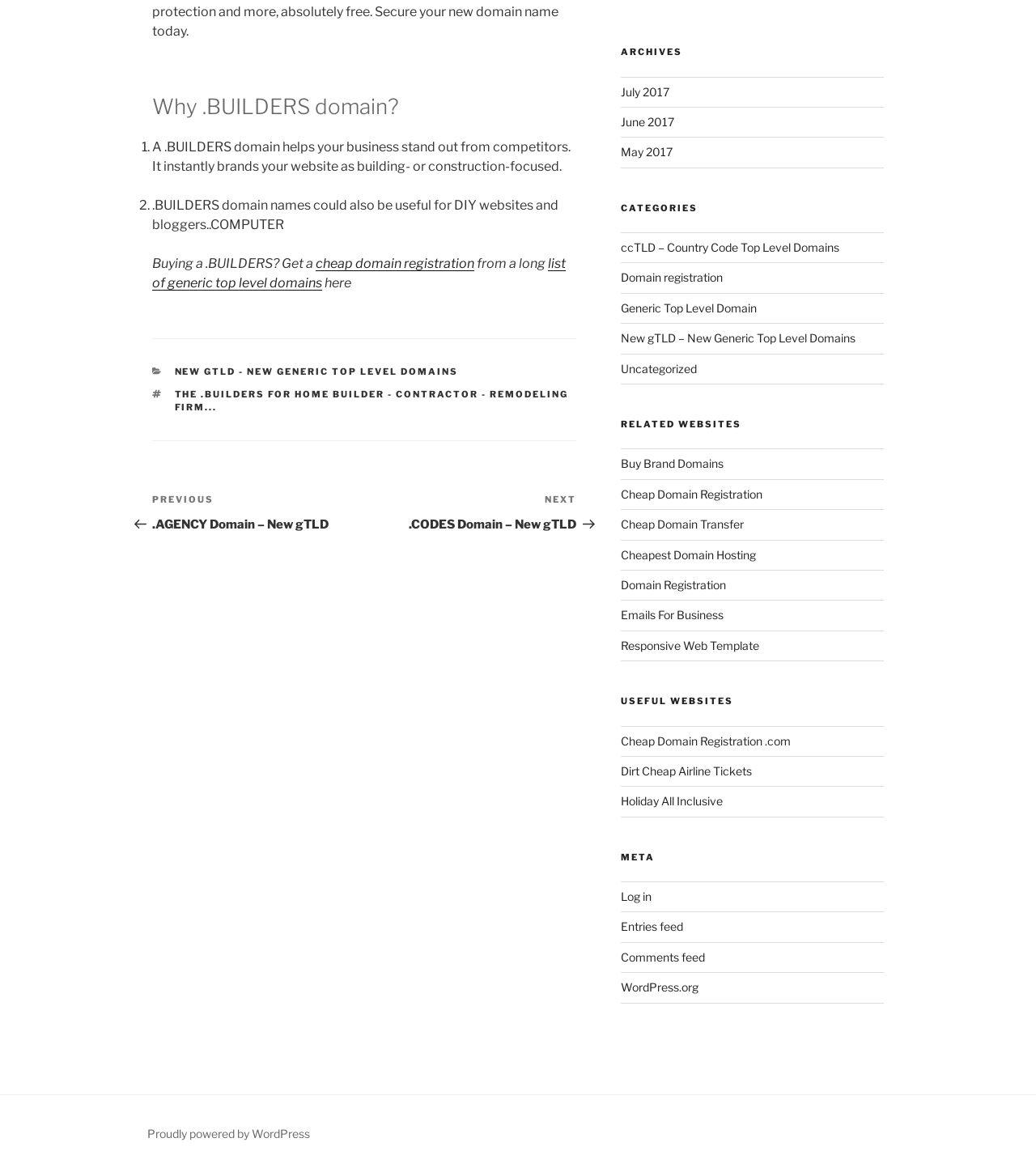Please locate the UI element described by "Uncategorized" and provide its bounding box coordinates.

[0.599, 0.308, 0.672, 0.32]